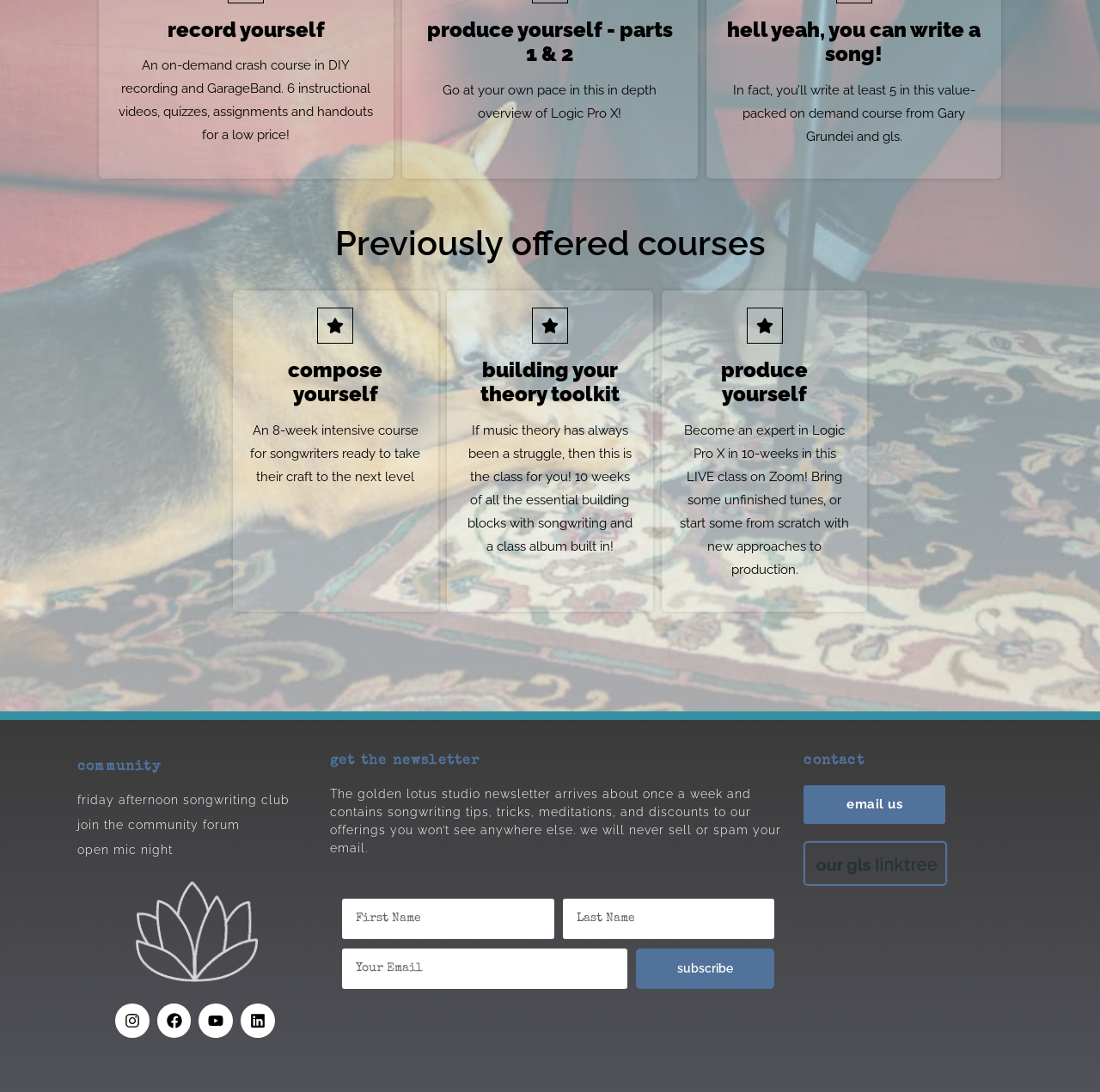Show me the bounding box coordinates of the clickable region to achieve the task as per the instruction: "Click on 'record yourself'".

[0.152, 0.015, 0.295, 0.038]